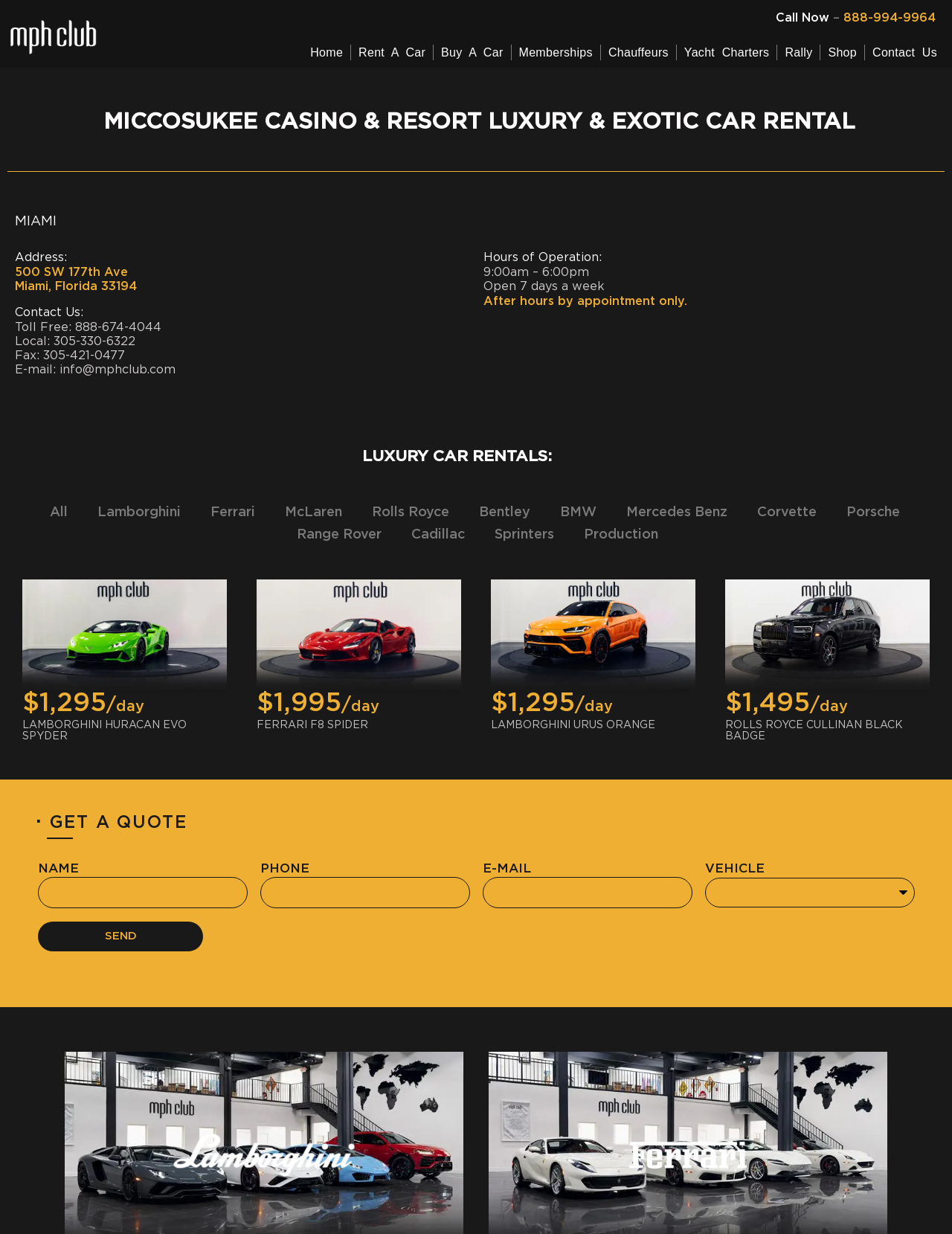Determine the title of the webpage and give its text content.

 MICCOSUKEE CASINO & RESORT LUXURY & EXOTIC CAR RENTAL